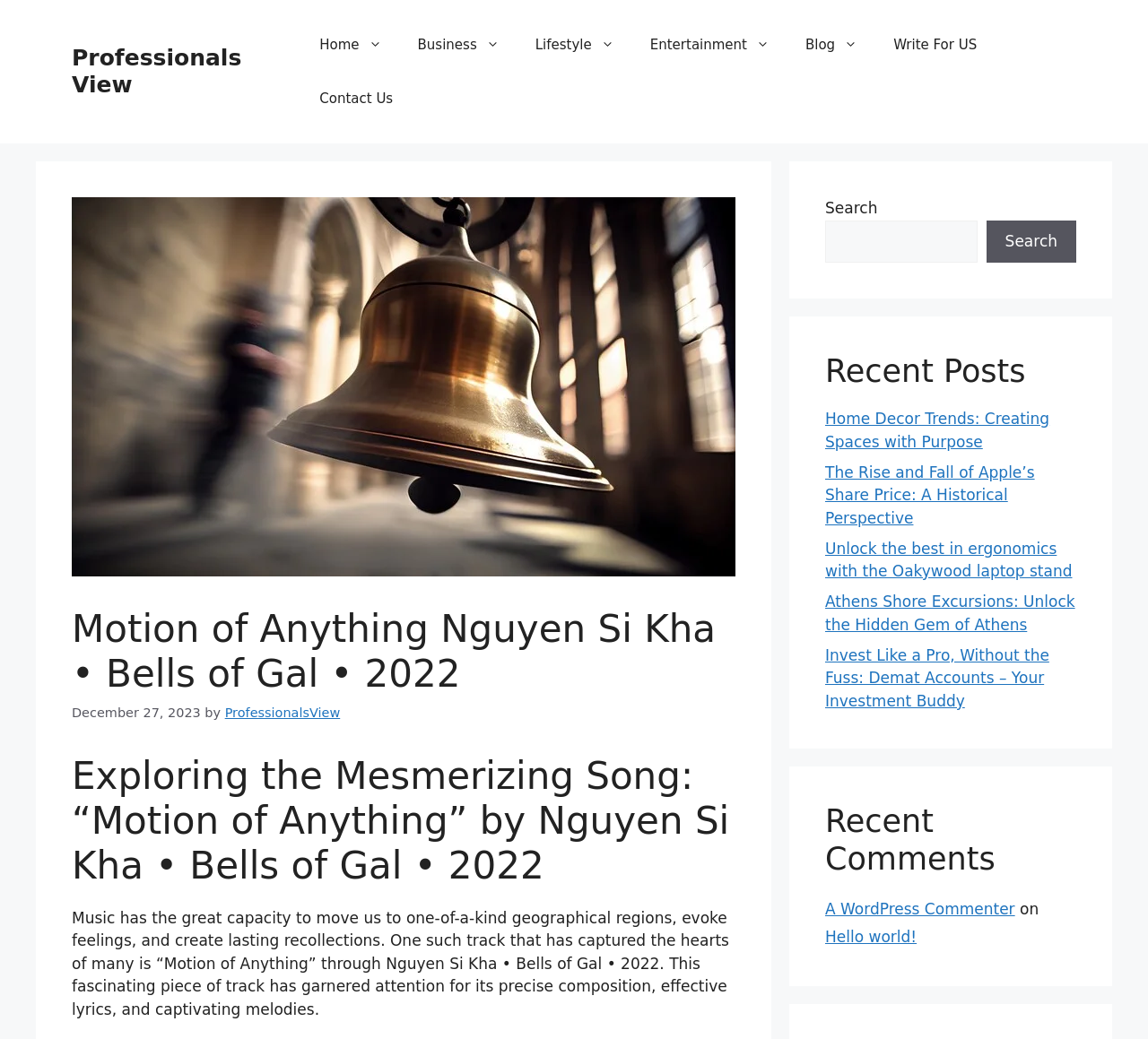Find the bounding box coordinates of the element to click in order to complete this instruction: "Search for something". The bounding box coordinates must be four float numbers between 0 and 1, denoted as [left, top, right, bottom].

[0.719, 0.19, 0.938, 0.253]